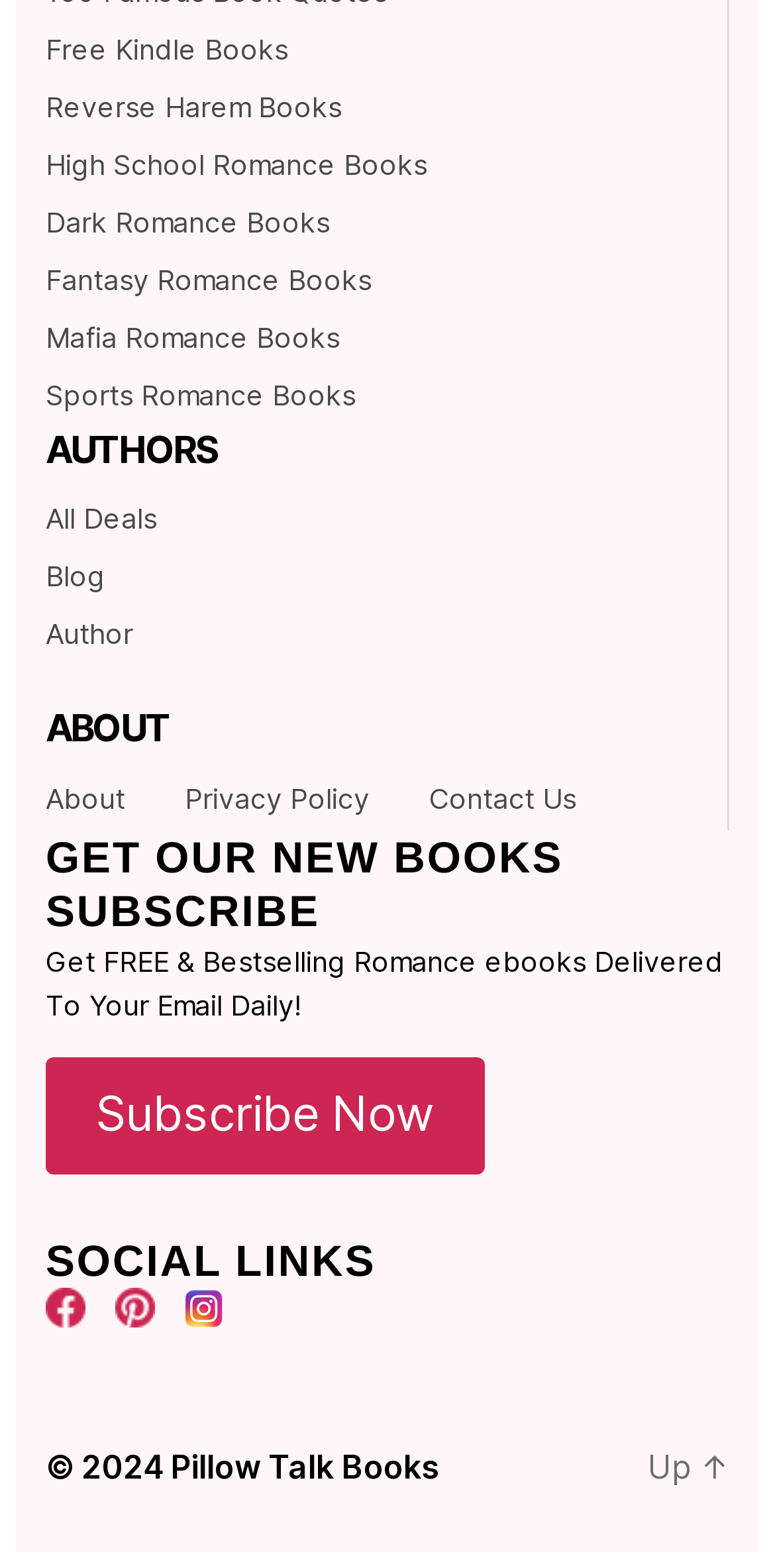Respond to the following question with a brief word or phrase:
How many static text elements are on the webpage?

3